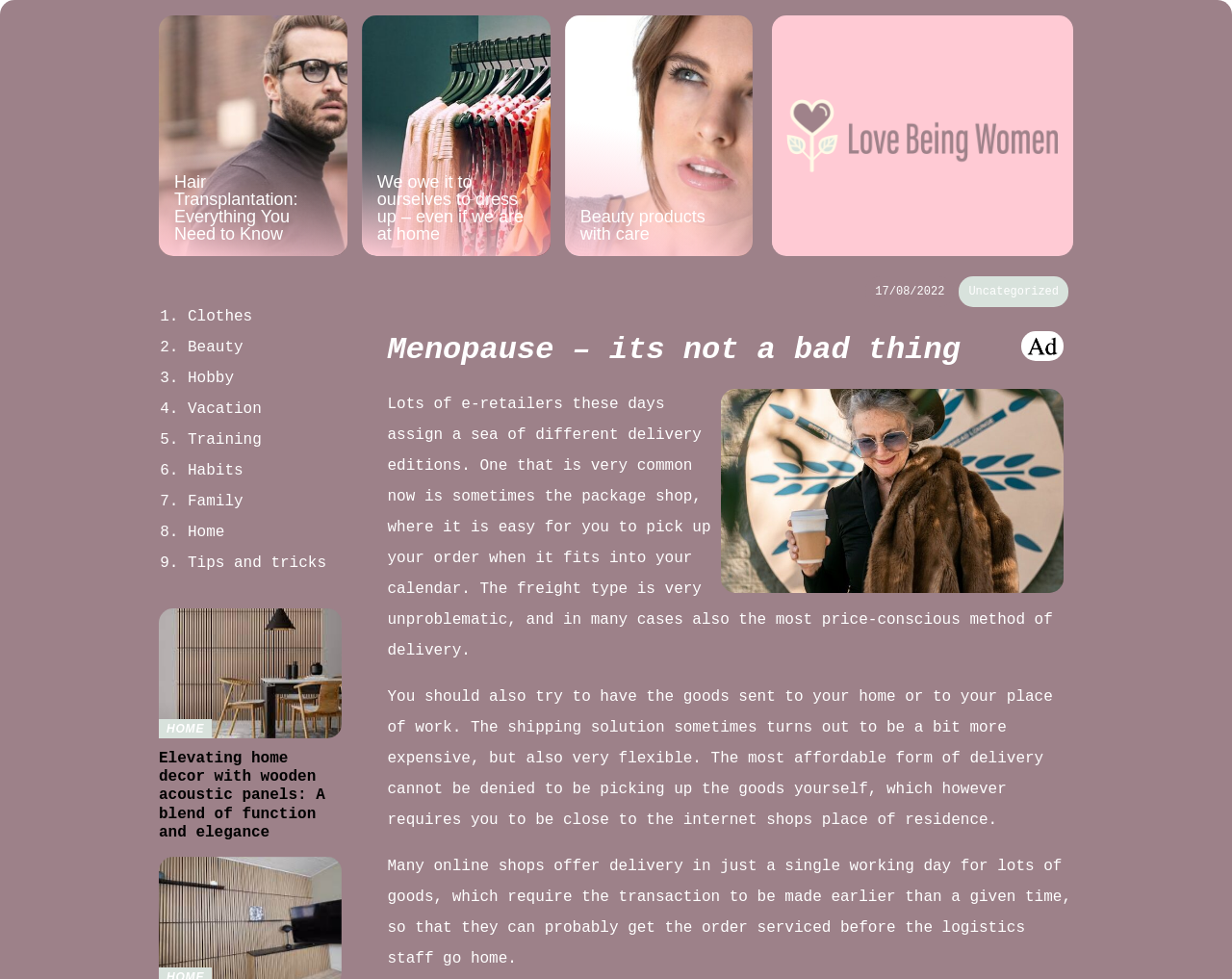What are the delivery options mentioned?
Respond to the question with a single word or phrase according to the image.

Package shop, Home, Pickup